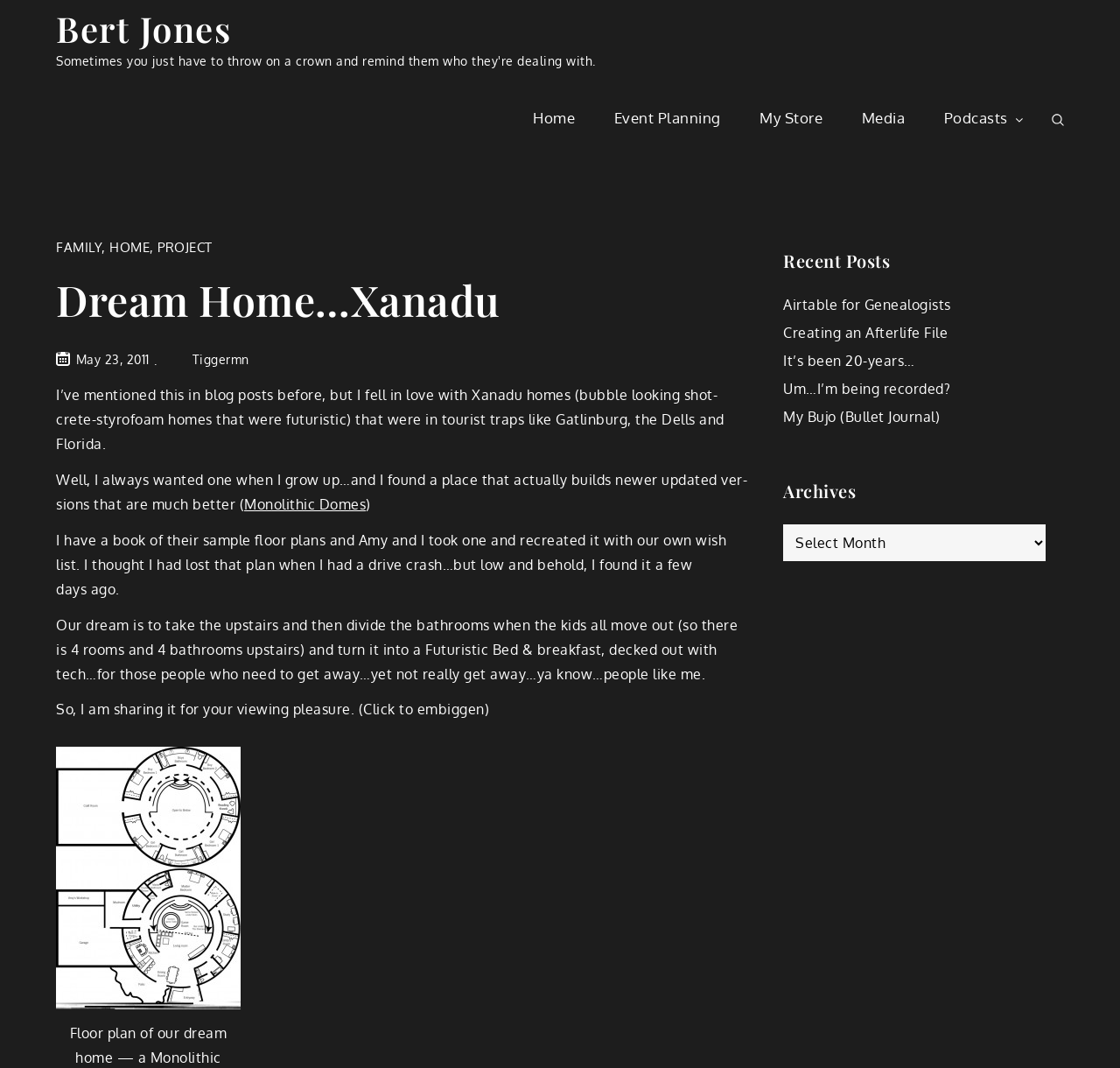Specify the bounding box coordinates for the region that must be clicked to perform the given instruction: "Click on the 'Mono lithic Domes' link".

[0.218, 0.464, 0.327, 0.48]